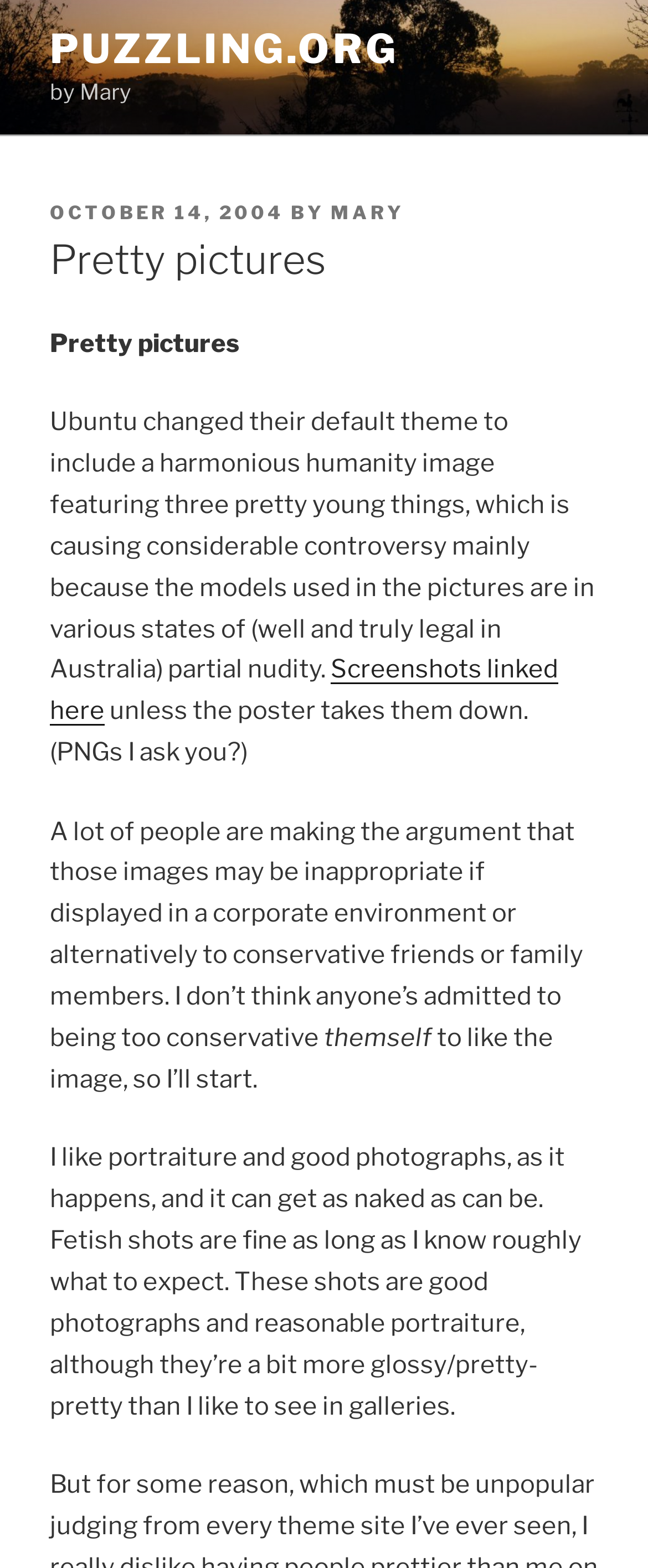Describe every aspect of the webpage in a detailed manner.

The webpage is about a blog post titled "Pretty pictures" by Mary, posted on October 14, 2004. At the top left of the page, there is a link to "PUZZLING.ORG" and a static text "by Mary" next to it. Below them, there is a header section that contains the post's metadata, including the date and author.

The main content of the post is a block of text that spans most of the page's width. The text discusses Ubuntu's new default theme, which features images of partially nude models, causing controversy. The author shares their opinion on the matter, stating that they like good photographs and portraiture, even if they are nude, as long as they are not fetish shots.

There are two links within the text: one to "Screenshots linked here" and another to the author's name "MARY". The text is divided into several paragraphs, with the author's thoughts and opinions on the topic. At the bottom of the page, there is no clear call-to-action or navigation menu, but the text continues to discuss the author's perspective on the controversy.